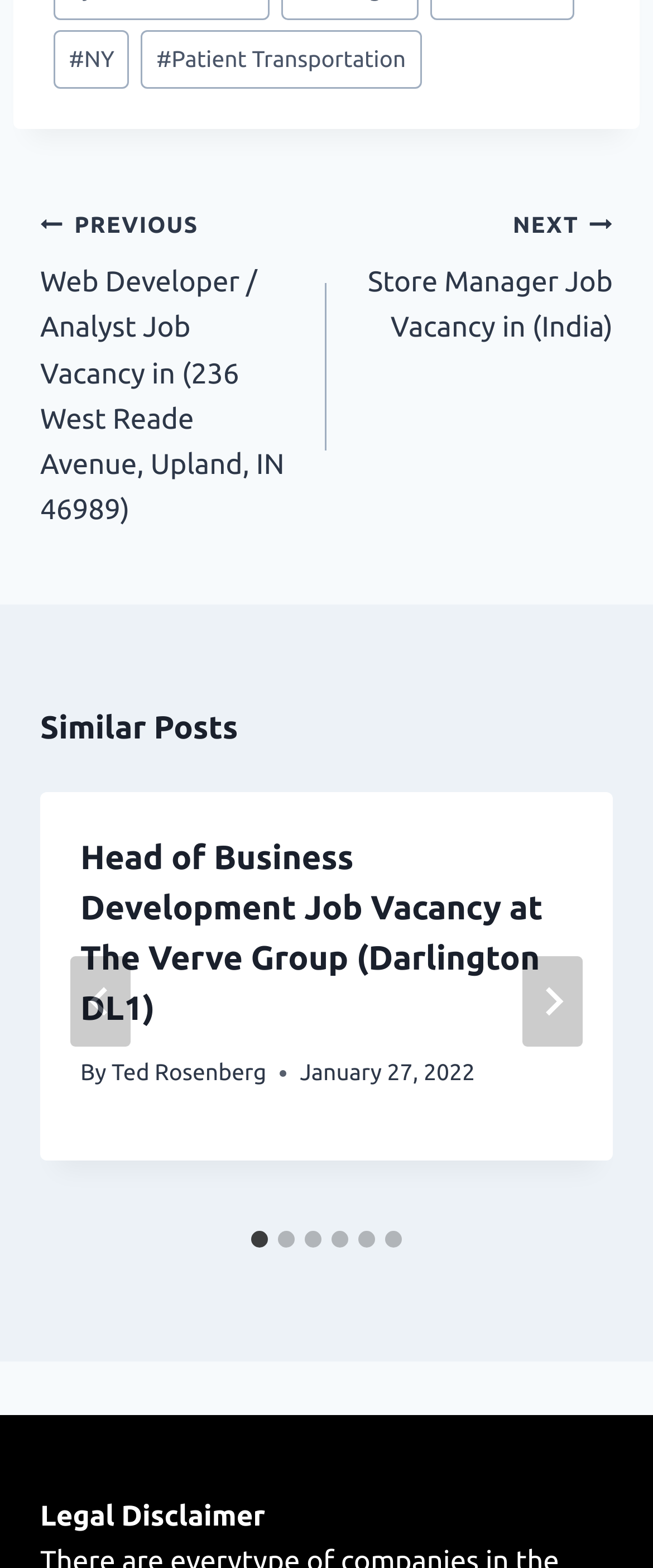Determine the bounding box coordinates of the clickable element to achieve the following action: 'Read post about Head of Business Development Job Vacancy'. Provide the coordinates as four float values between 0 and 1, formatted as [left, top, right, bottom].

[0.123, 0.531, 0.877, 0.697]